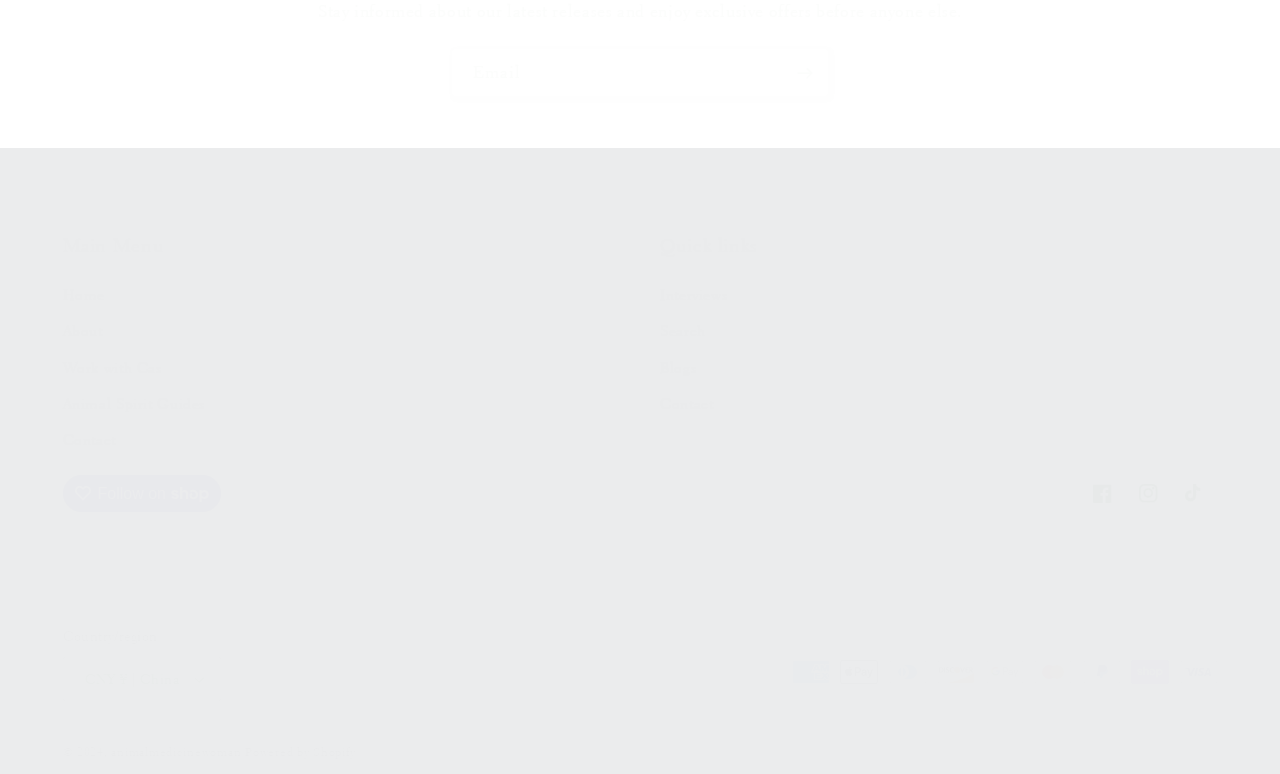What is the country/region option?
Please respond to the question with a detailed and thorough explanation.

The country/region option is a button labeled as 'CNY ¥ | China', which suggests that the website allows users to select their country or region, with China being the default or currently selected option.